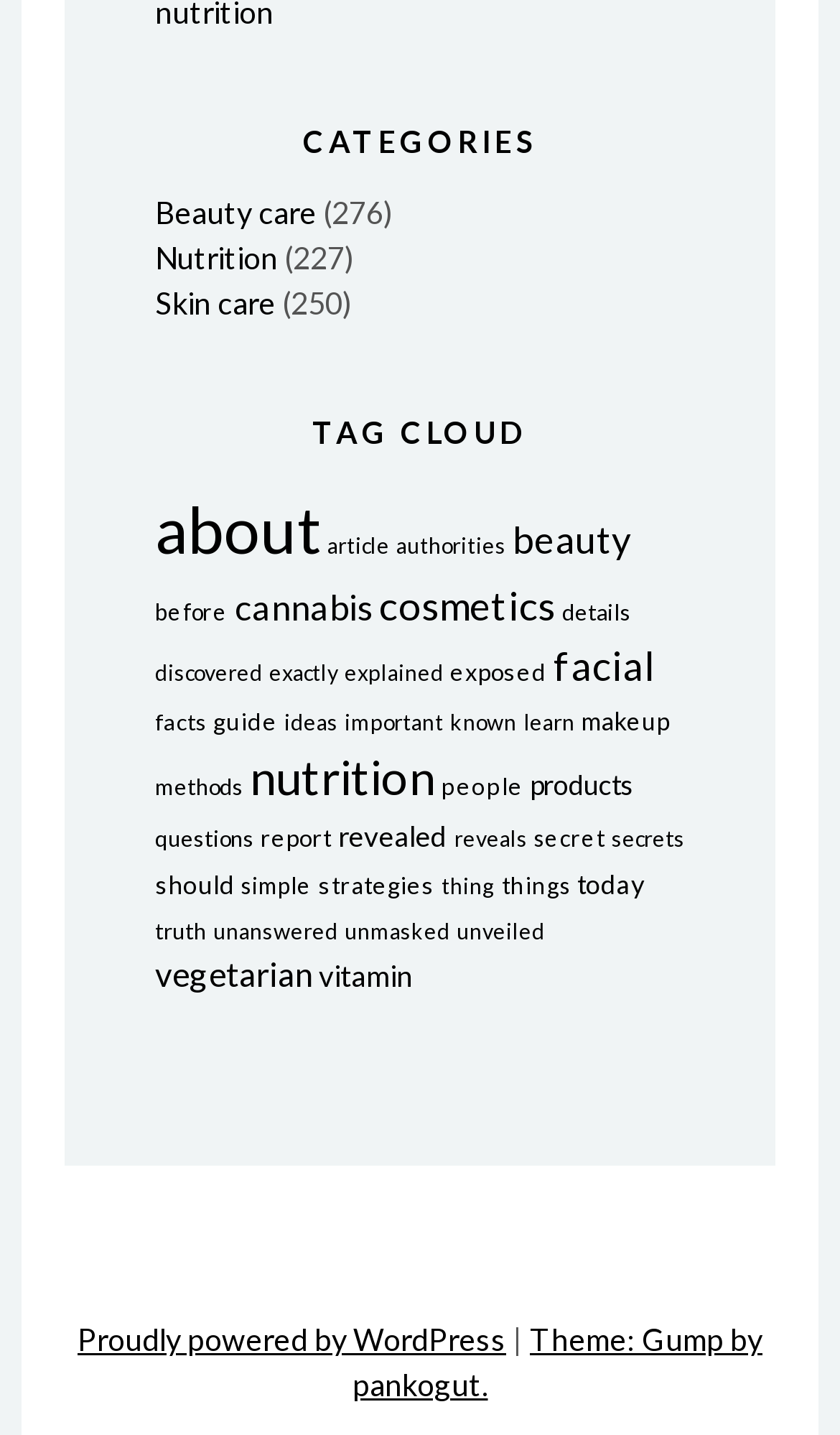Predict the bounding box of the UI element based on this description: "Skin care".

[0.185, 0.198, 0.328, 0.224]